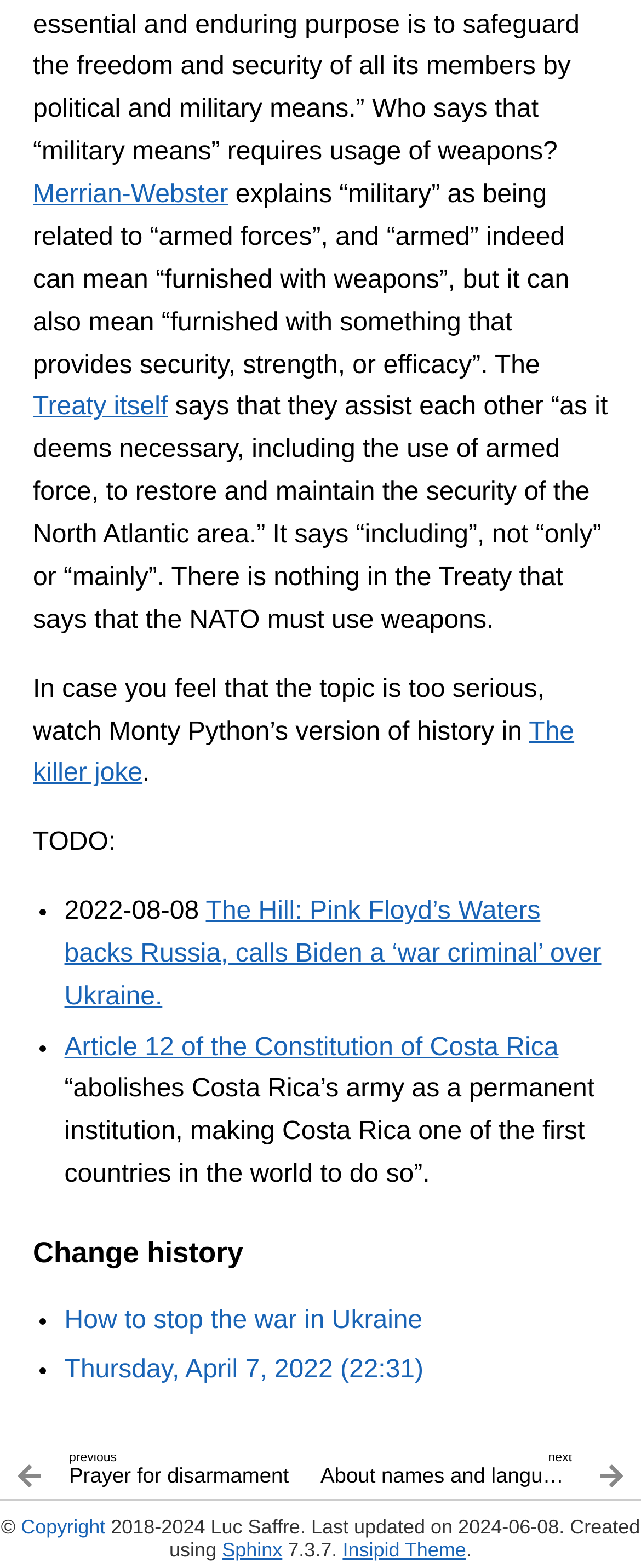Can you give a comprehensive explanation to the question given the content of the image?
What is the topic of the 'Next topic' link?

The topic of the 'Next topic' link can be found by looking at the text next to the link, which says 'About names and languages'.